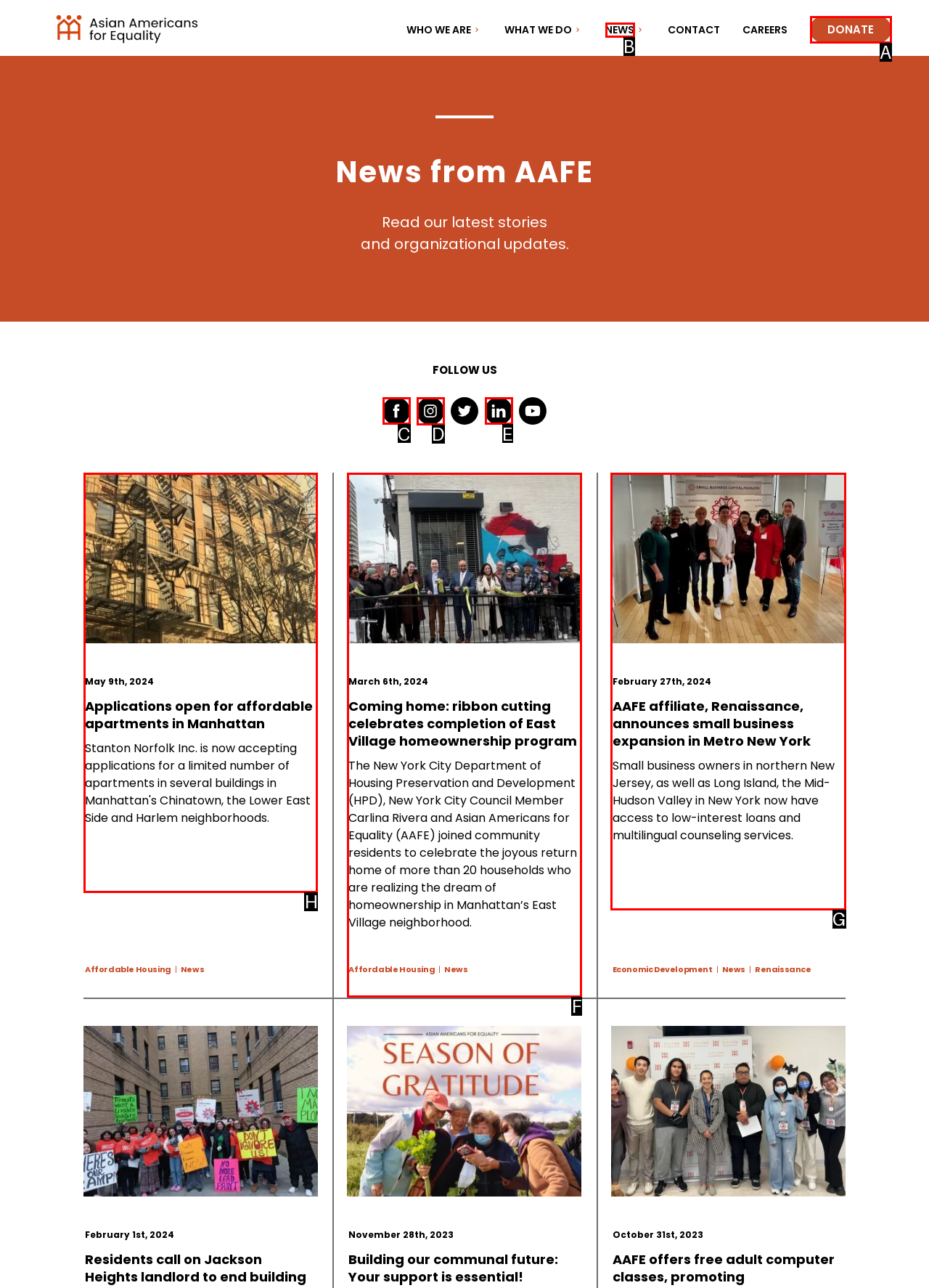Indicate the HTML element that should be clicked to perform the task: Read the latest news Reply with the letter corresponding to the chosen option.

H